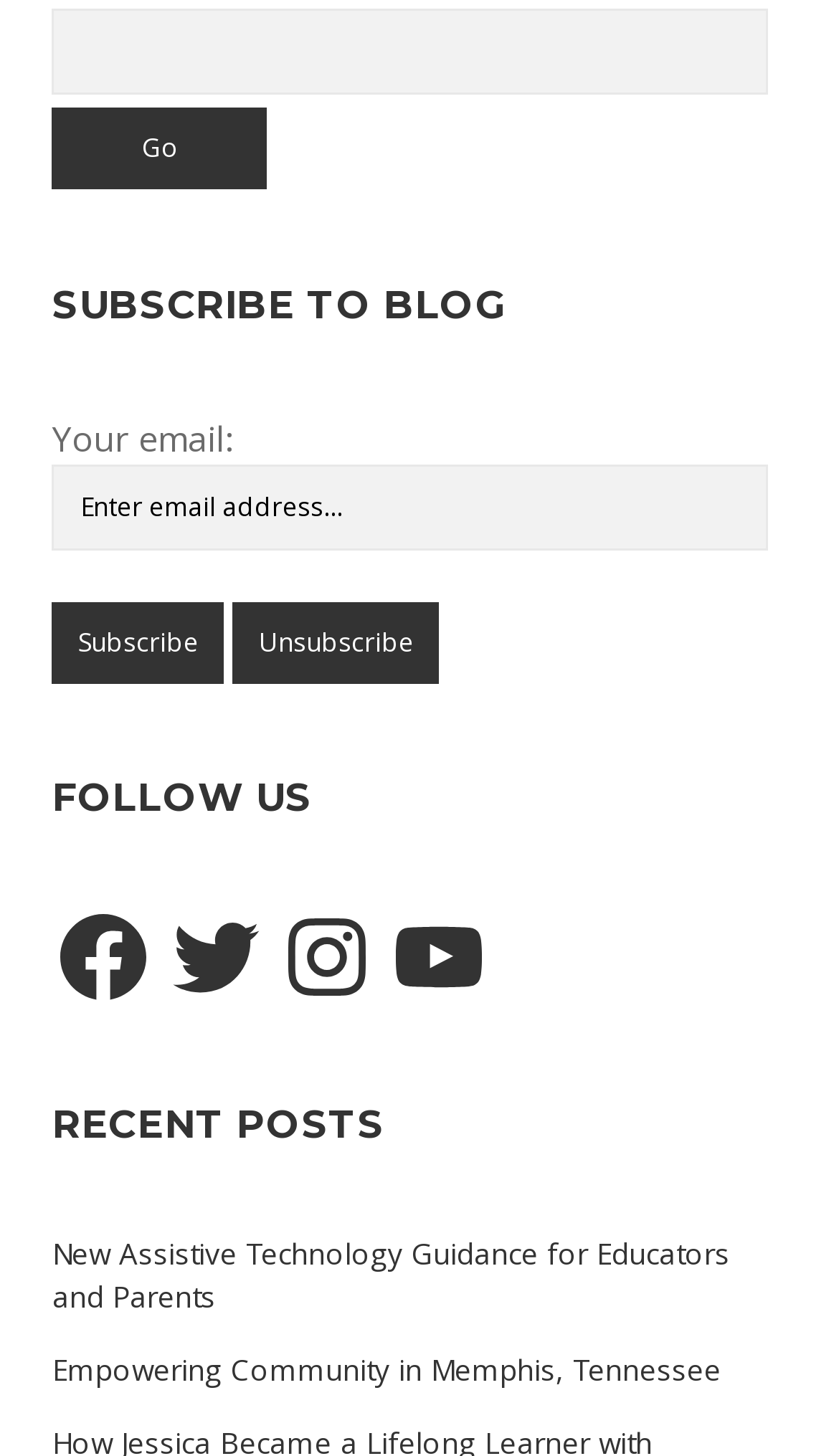Please identify the bounding box coordinates of the area that needs to be clicked to fulfill the following instruction: "Subscribe to the blog."

[0.062, 0.414, 0.268, 0.47]